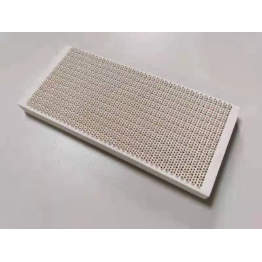Break down the image into a detailed narrative.

The image showcases a square heat recovery honeycomb ceramic plate, designed for use in infrared stove burners. This plate features a distinctive honeycomb structure, optimized for thermal efficiency and durability. Its smooth, light-colored surface suggests a focus on quality and reliable performance, suitable for high-temperature applications. As part of a series of related products, this ceramic plate underscores a commitment to superior manufacturing standards and innovation in the ceramics industry, aimed at enhancing energy efficiency and functionality in various heating systems.